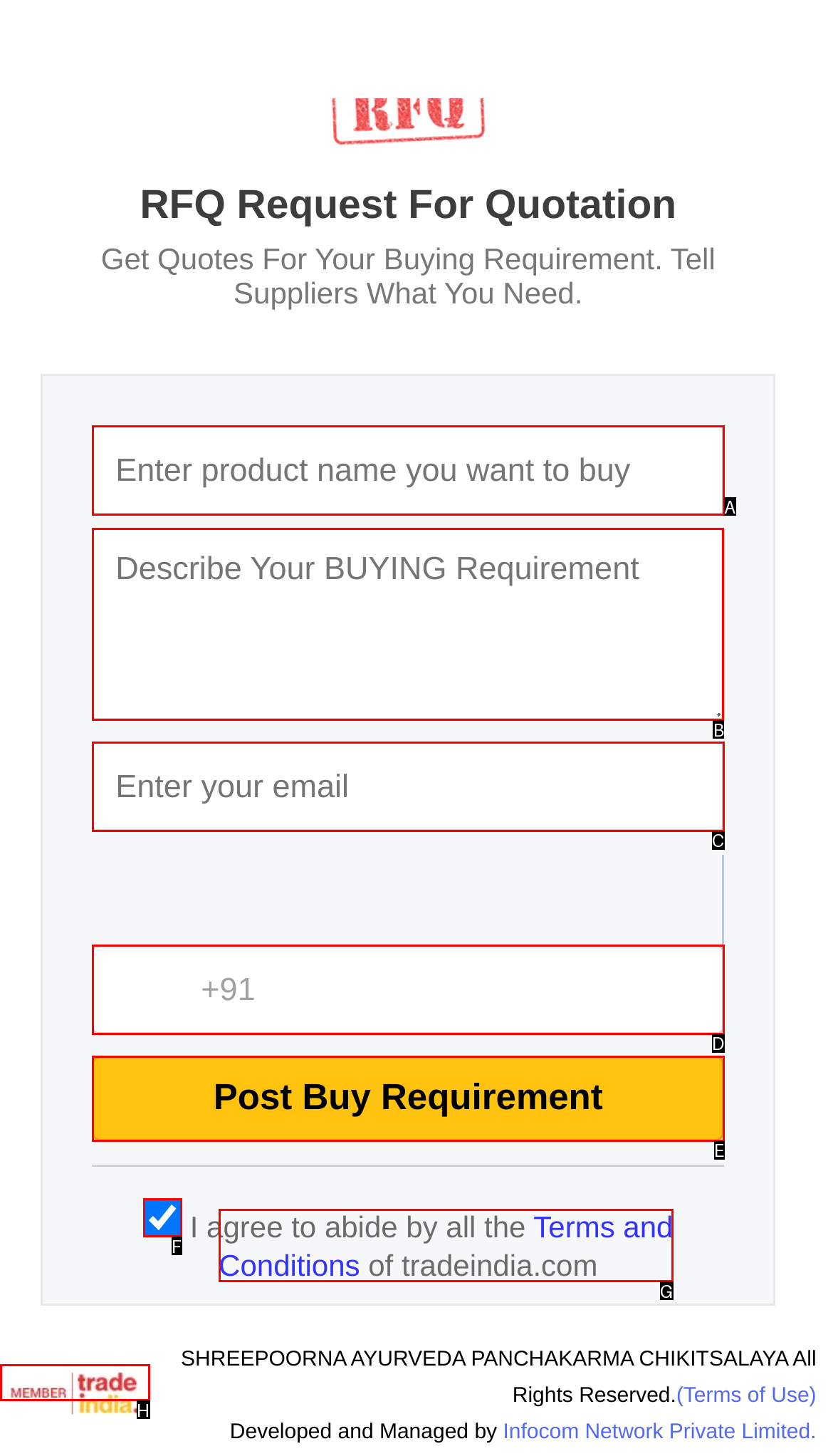Determine the letter of the UI element that will complete the task: Describe Your BUYING Requirement
Reply with the corresponding letter.

B